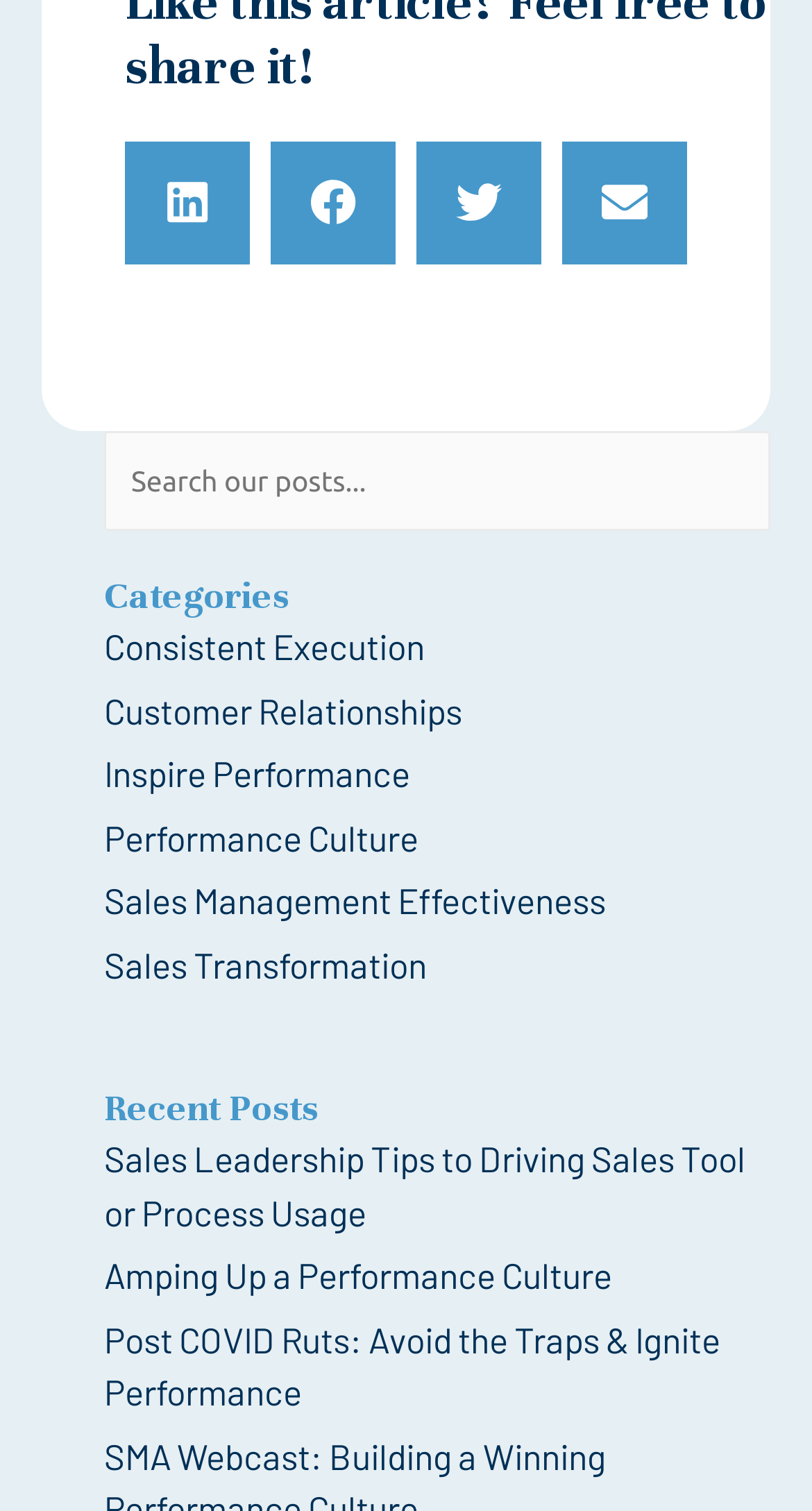What are the categories listed on the webpage?
Kindly give a detailed and elaborate answer to the question.

The webpage lists six categories, namely 'Consistent Execution', 'Customer Relationships', 'Inspire Performance', 'Performance Culture', 'Sales Management Effectiveness', and 'Sales Transformation'. These categories are likely related to sales or performance management.